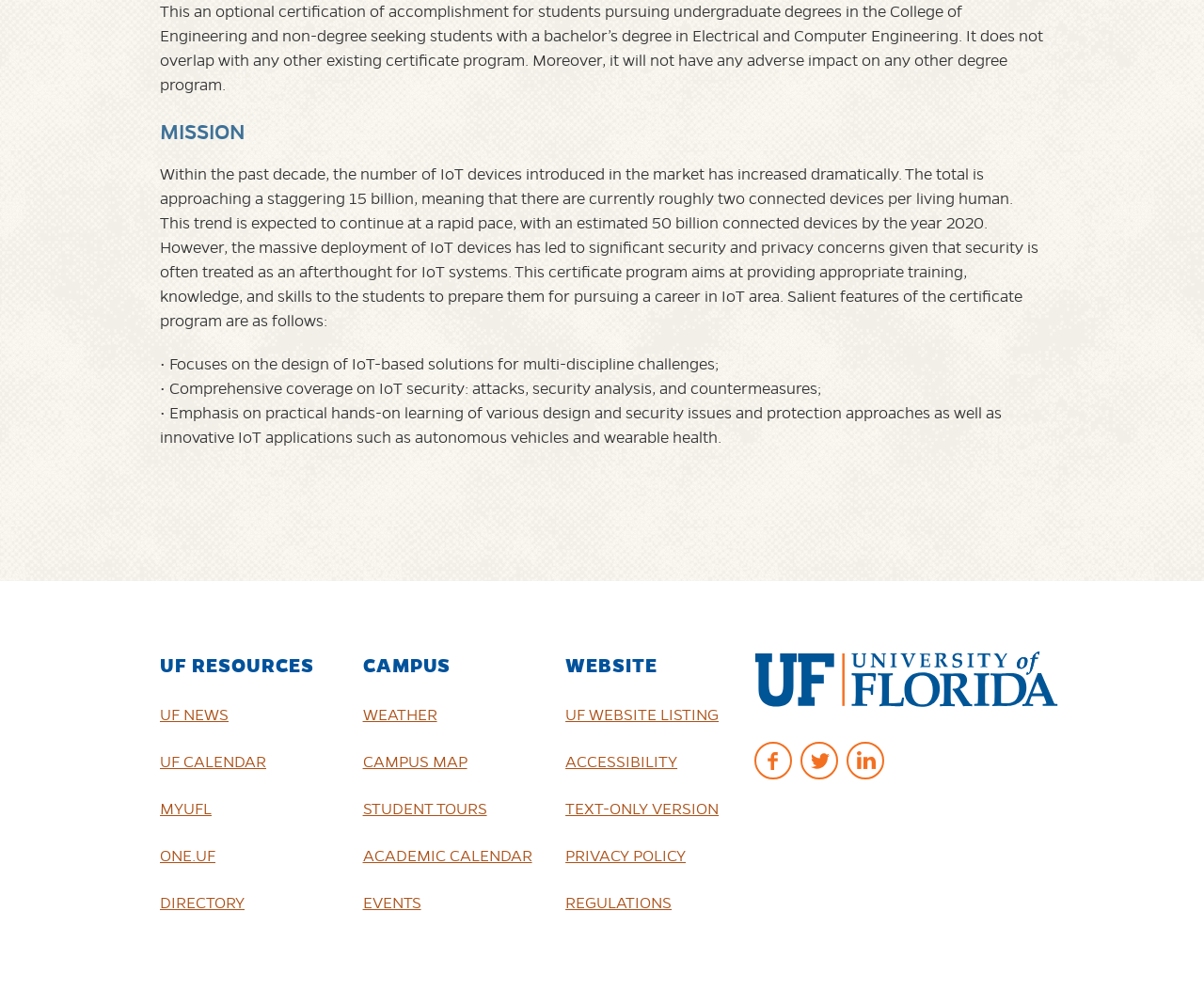Locate the bounding box of the UI element defined by this description: "University of Florida". The coordinates should be given as four float numbers between 0 and 1, formatted as [left, top, right, bottom].

[0.626, 0.658, 0.879, 0.714]